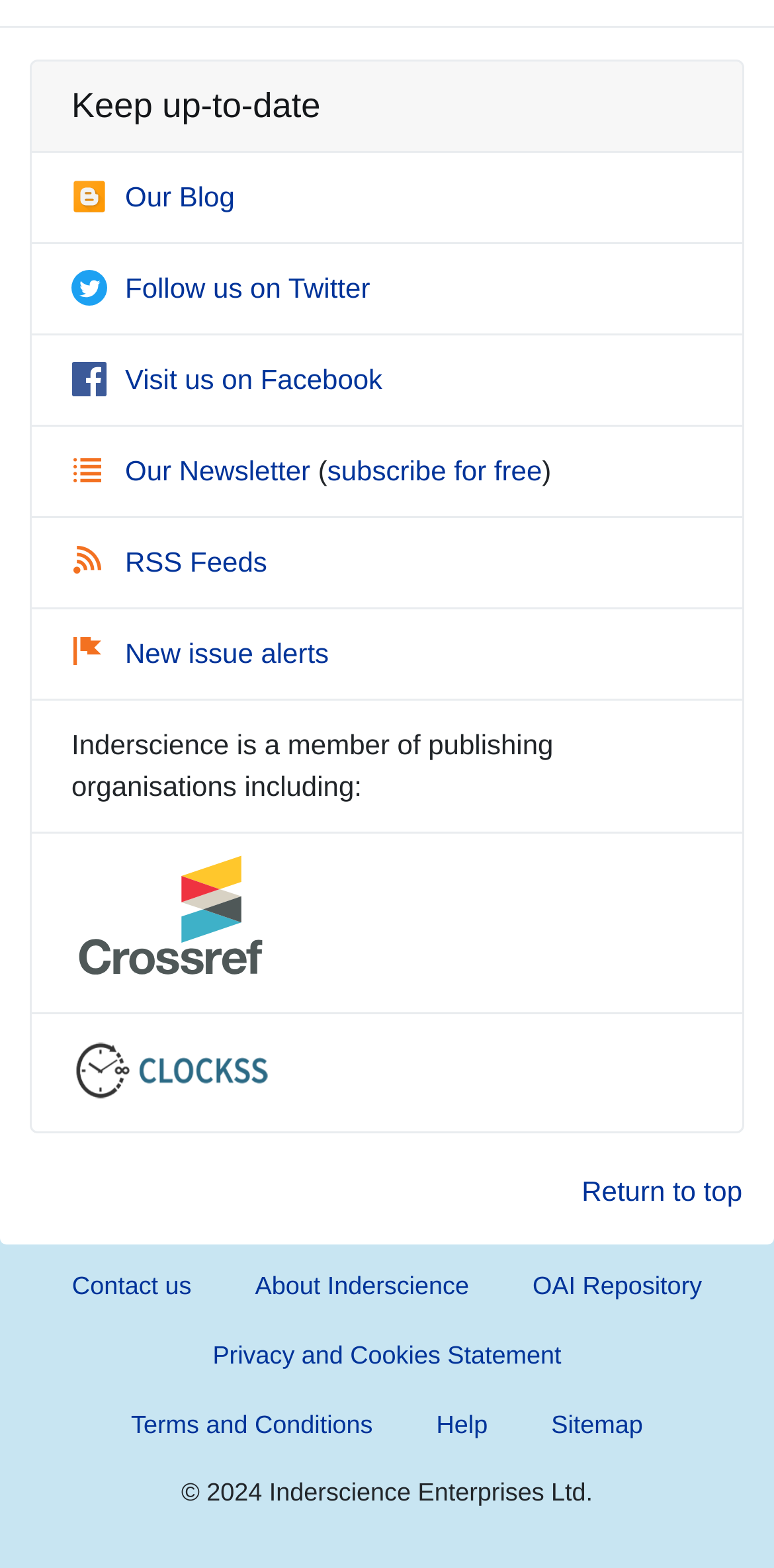Please identify the bounding box coordinates of the element on the webpage that should be clicked to follow this instruction: "Return to top". The bounding box coordinates should be given as four float numbers between 0 and 1, formatted as [left, top, right, bottom].

[0.751, 0.747, 0.959, 0.773]